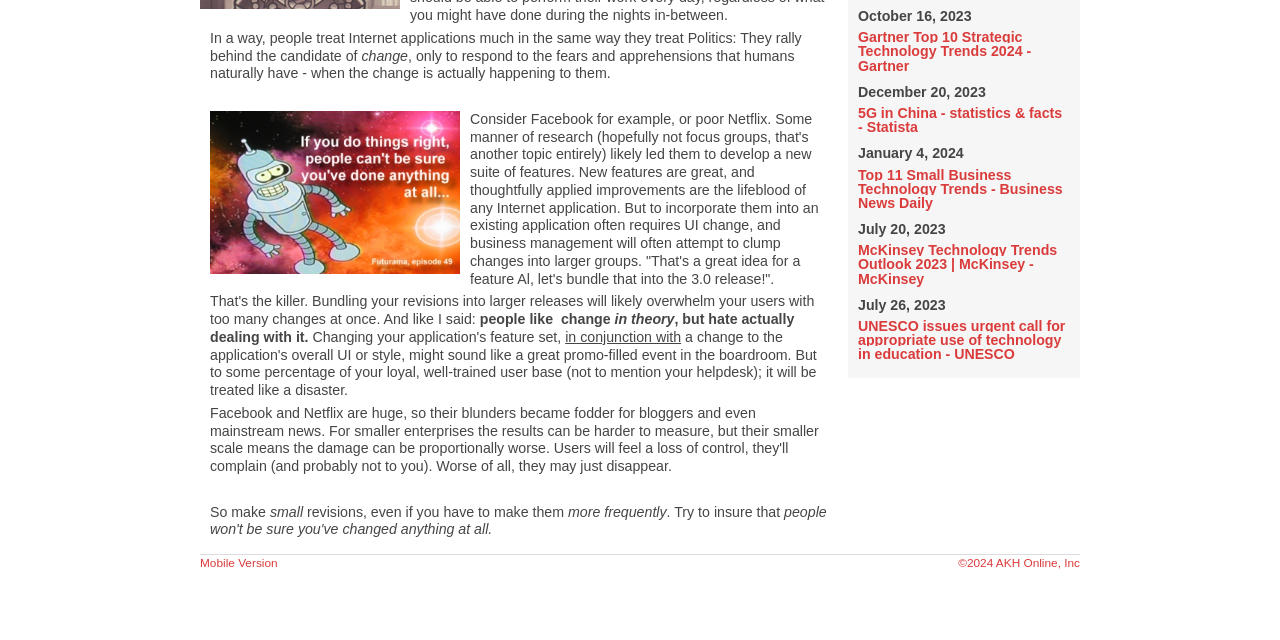Find the bounding box of the web element that fits this description: "Mobile Version".

[0.156, 0.869, 0.217, 0.891]